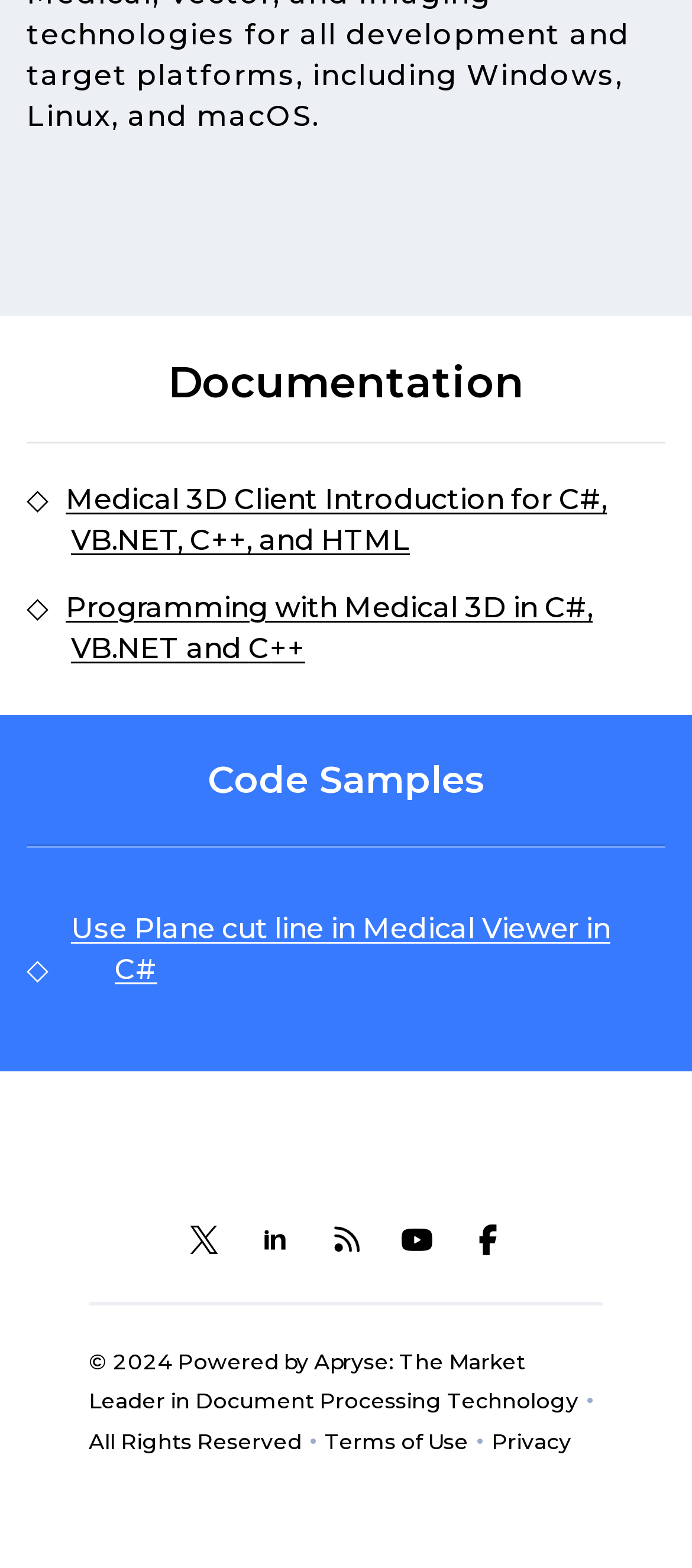What is the main topic of the documentation?
Look at the image and respond with a single word or a short phrase.

Medical 3D Client